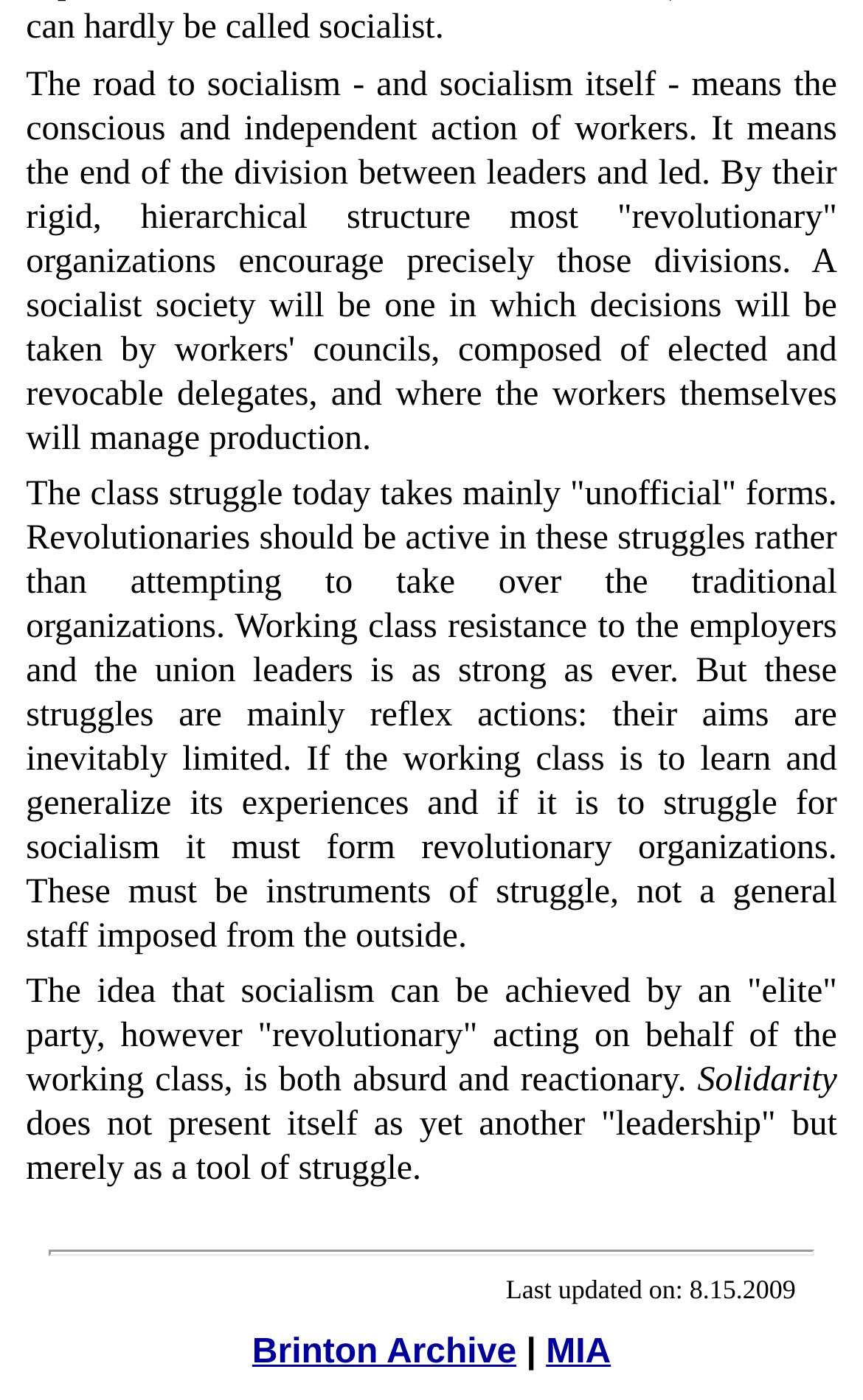From the webpage screenshot, identify the region described by MIA. Provide the bounding box coordinates as (top-left x, top-left y, bottom-right x, bottom-right y), with each value being a floating point number between 0 and 1.

[0.633, 0.952, 0.708, 0.979]